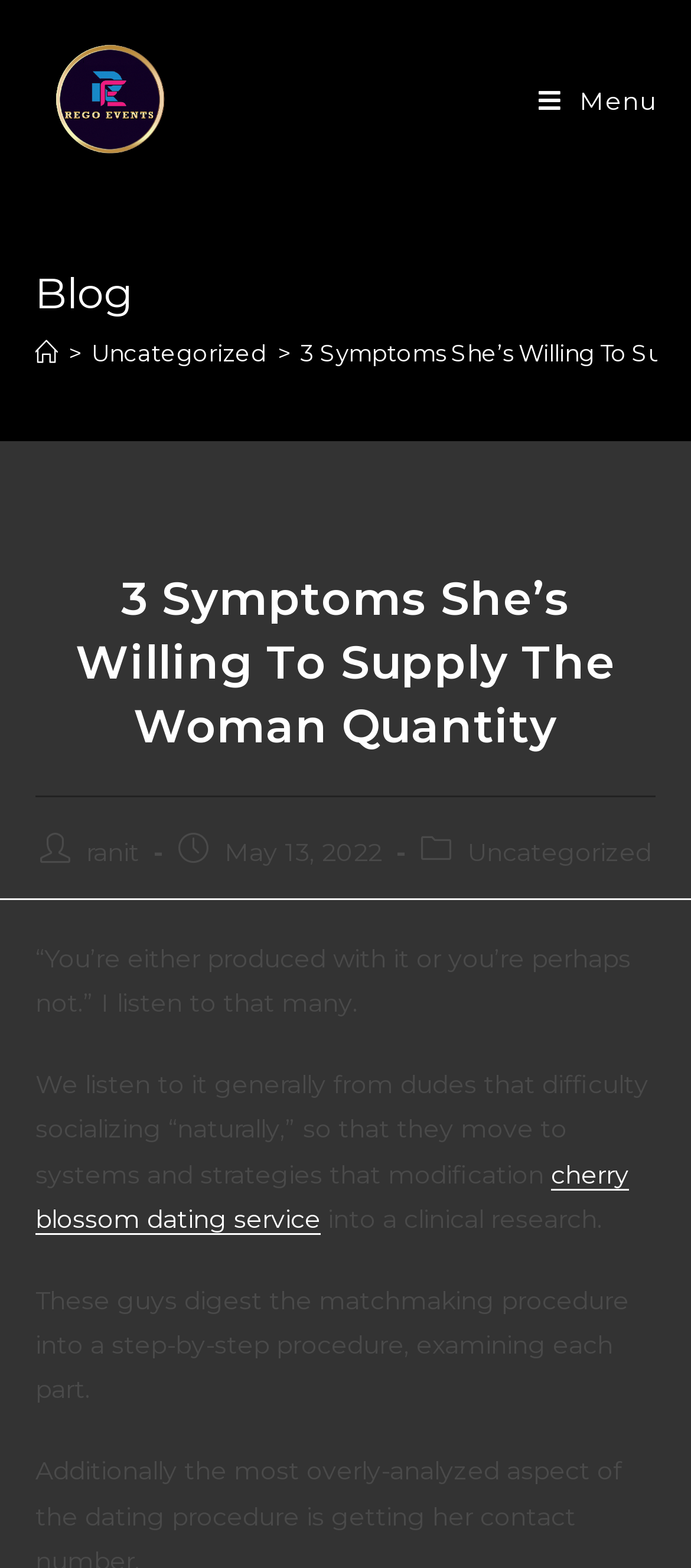Can you give a comprehensive explanation to the question given the content of the image?
What is the navigation item before 'Uncategorized'?

I found the answer by looking at the breadcrumbs navigation section and finding the link before 'Uncategorized', which is 'Home'.